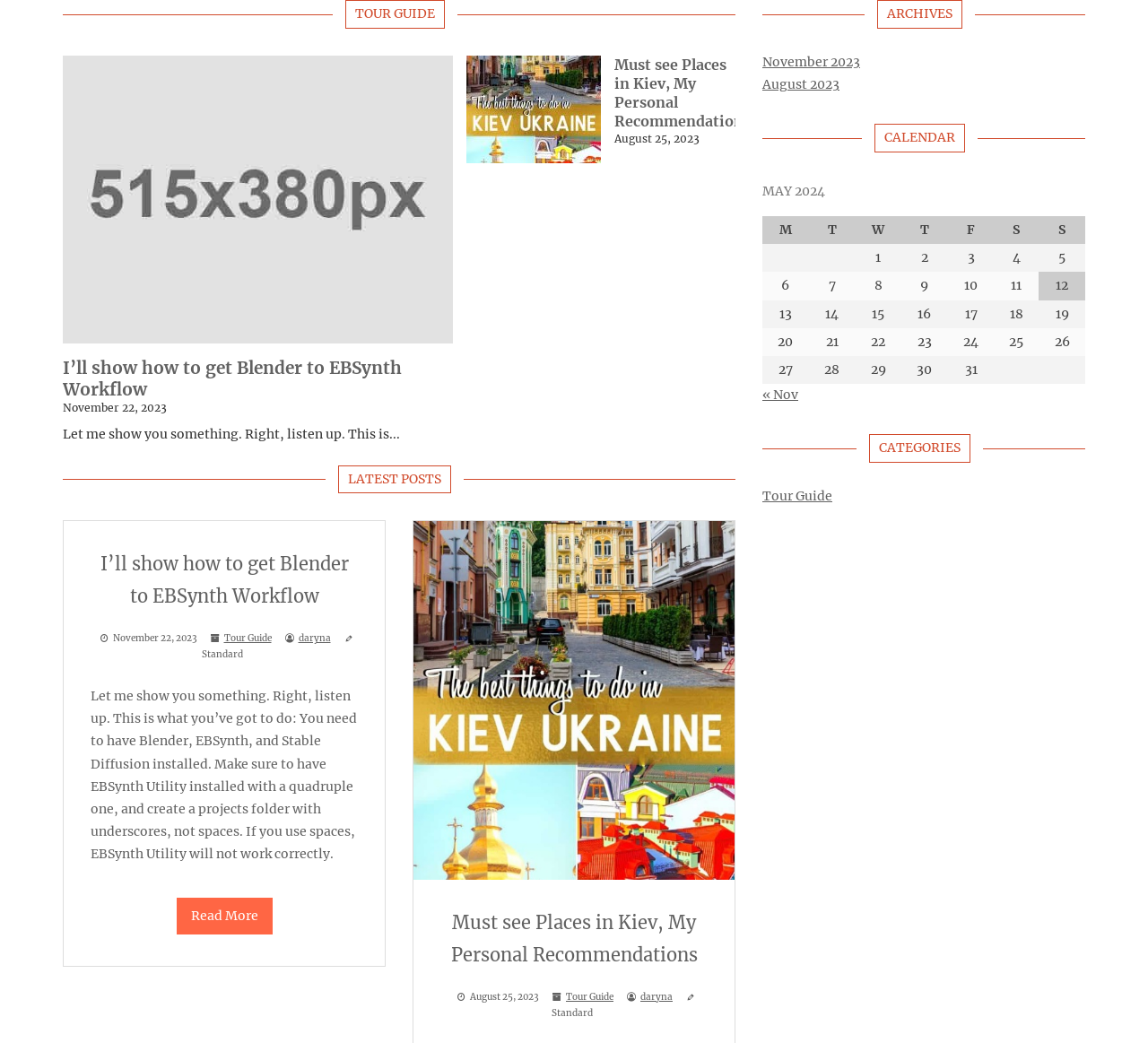Using the description "daryna", predict the bounding box of the relevant HTML element.

[0.558, 0.95, 0.586, 0.961]